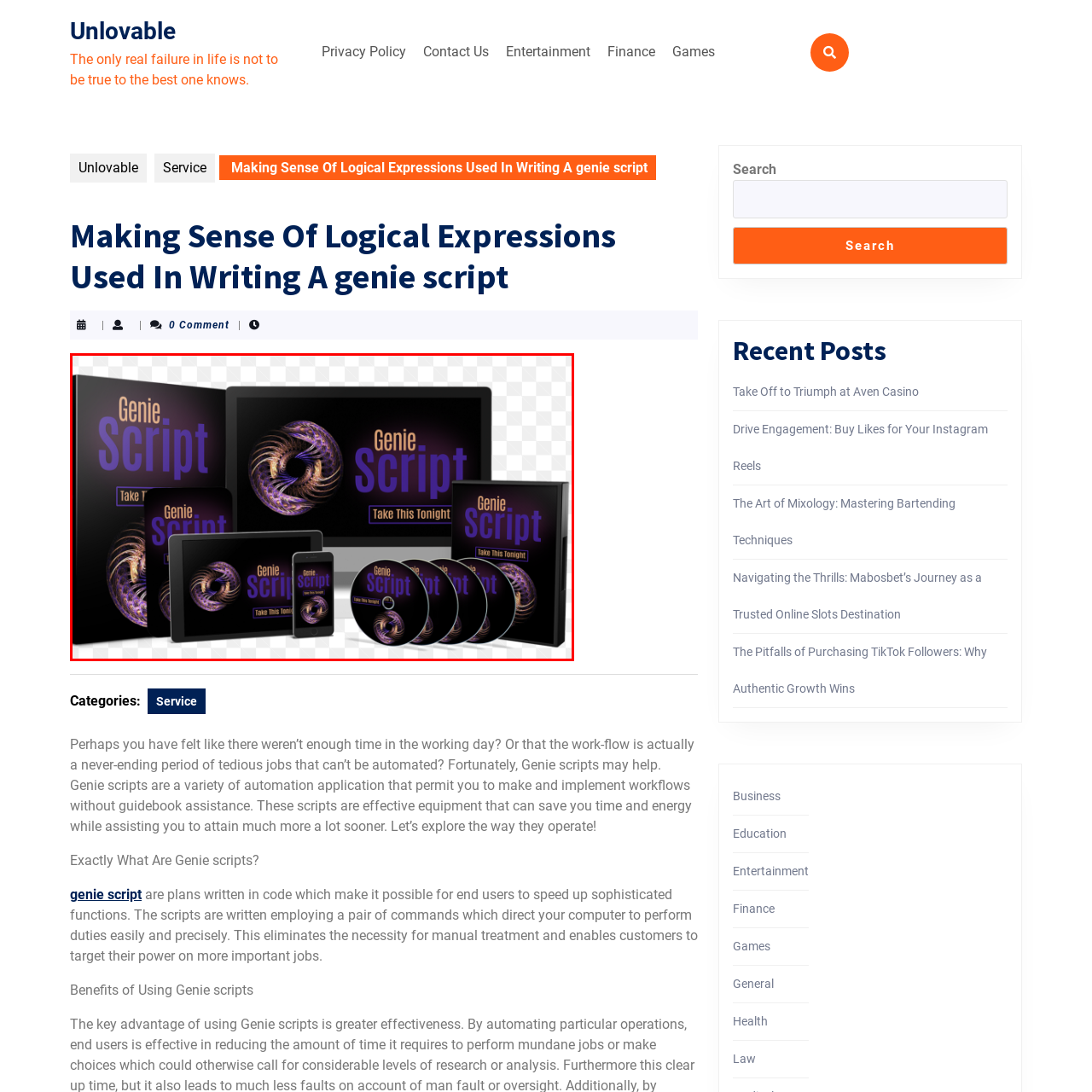Inspect the section within the red border, What is the tagline of the promotional display? Provide a one-word or one-phrase answer.

Take This Tonight